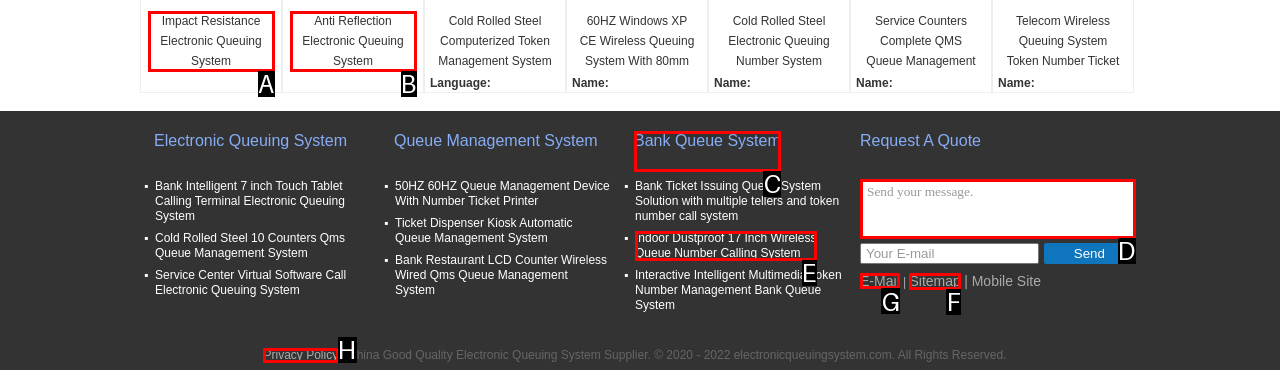For the task "Click on E-Mail", which option's letter should you click? Answer with the letter only.

G